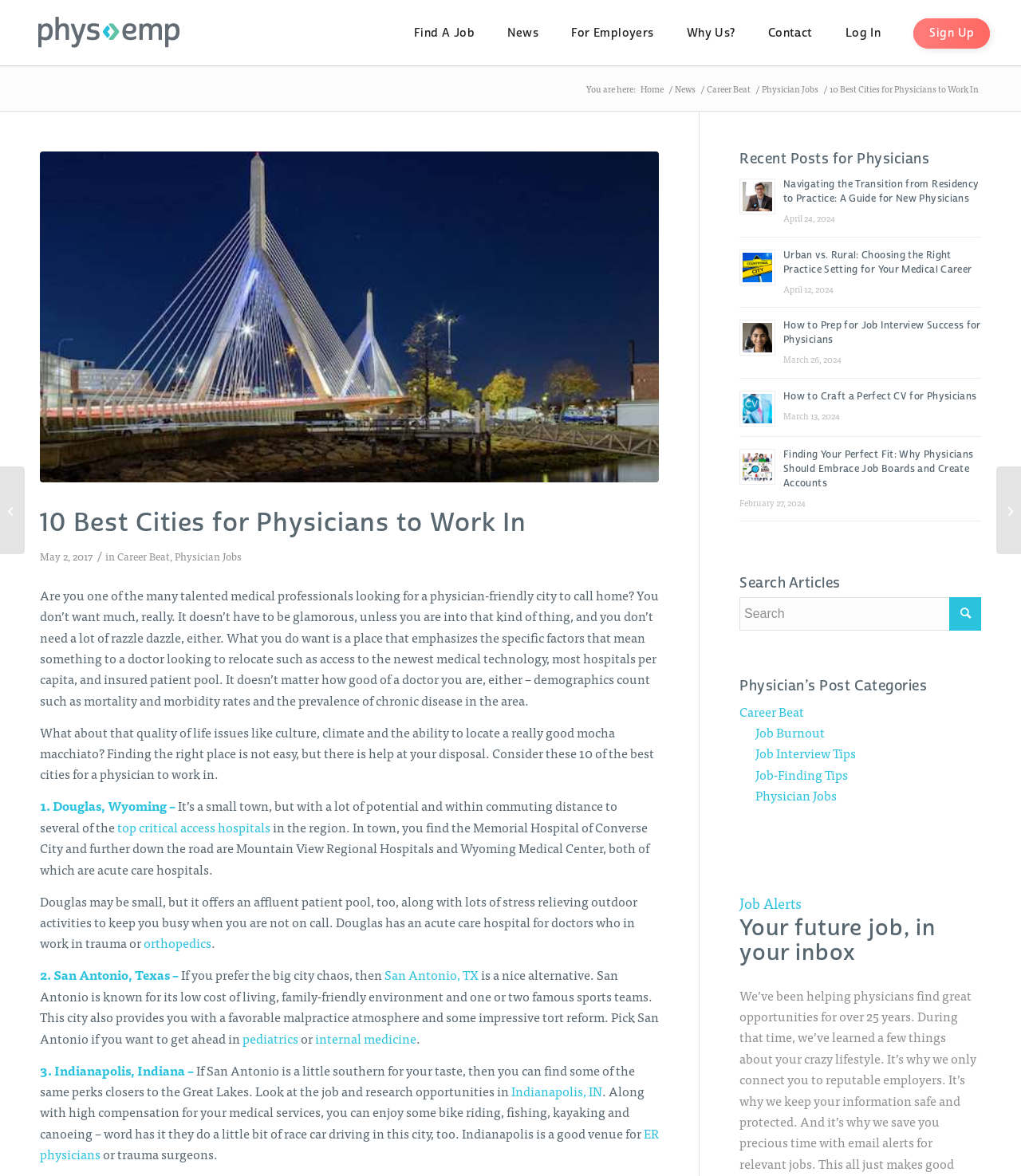Determine the bounding box coordinates of the clickable element to achieve the following action: 'Click on the 'Log In' button'. Provide the coordinates as four float values between 0 and 1, formatted as [left, top, right, bottom].

[0.806, 0.0, 0.873, 0.056]